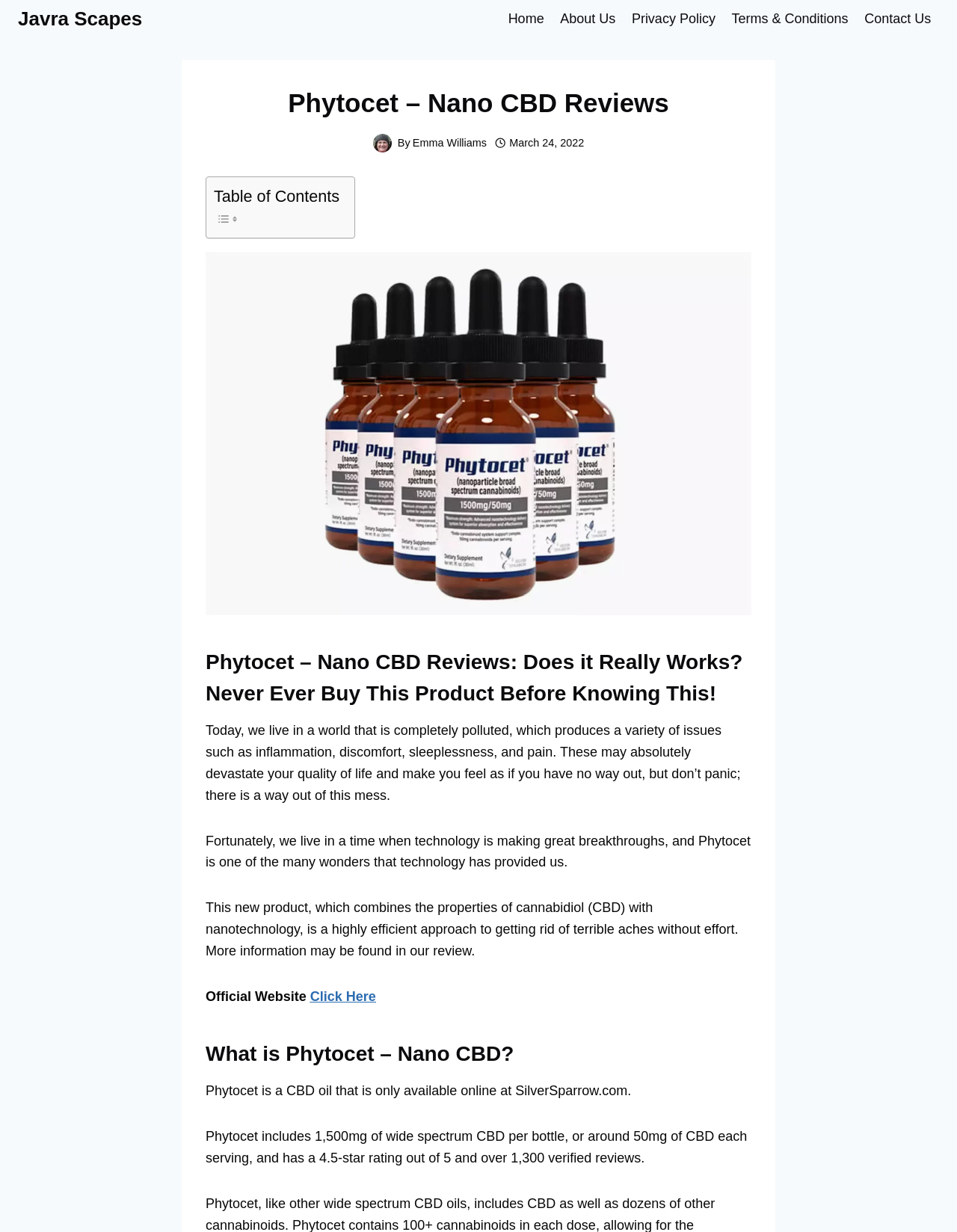Provide a short answer to the following question with just one word or phrase: Who is the author of the review?

Emma Williams